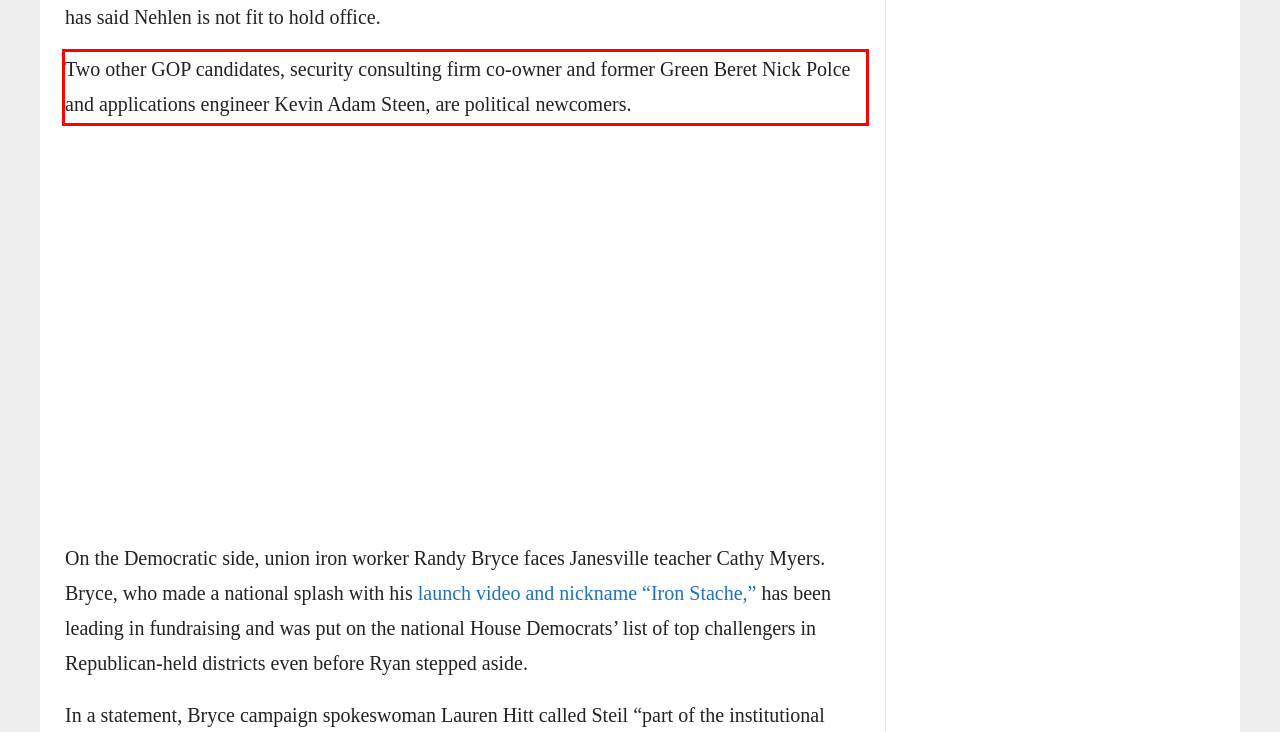Within the screenshot of the webpage, locate the red bounding box and use OCR to identify and provide the text content inside it.

Two other GOP candidates, security consulting firm co-owner and former Green Beret Nick Polce and applications engineer Kevin Adam Steen, are political newcomers.